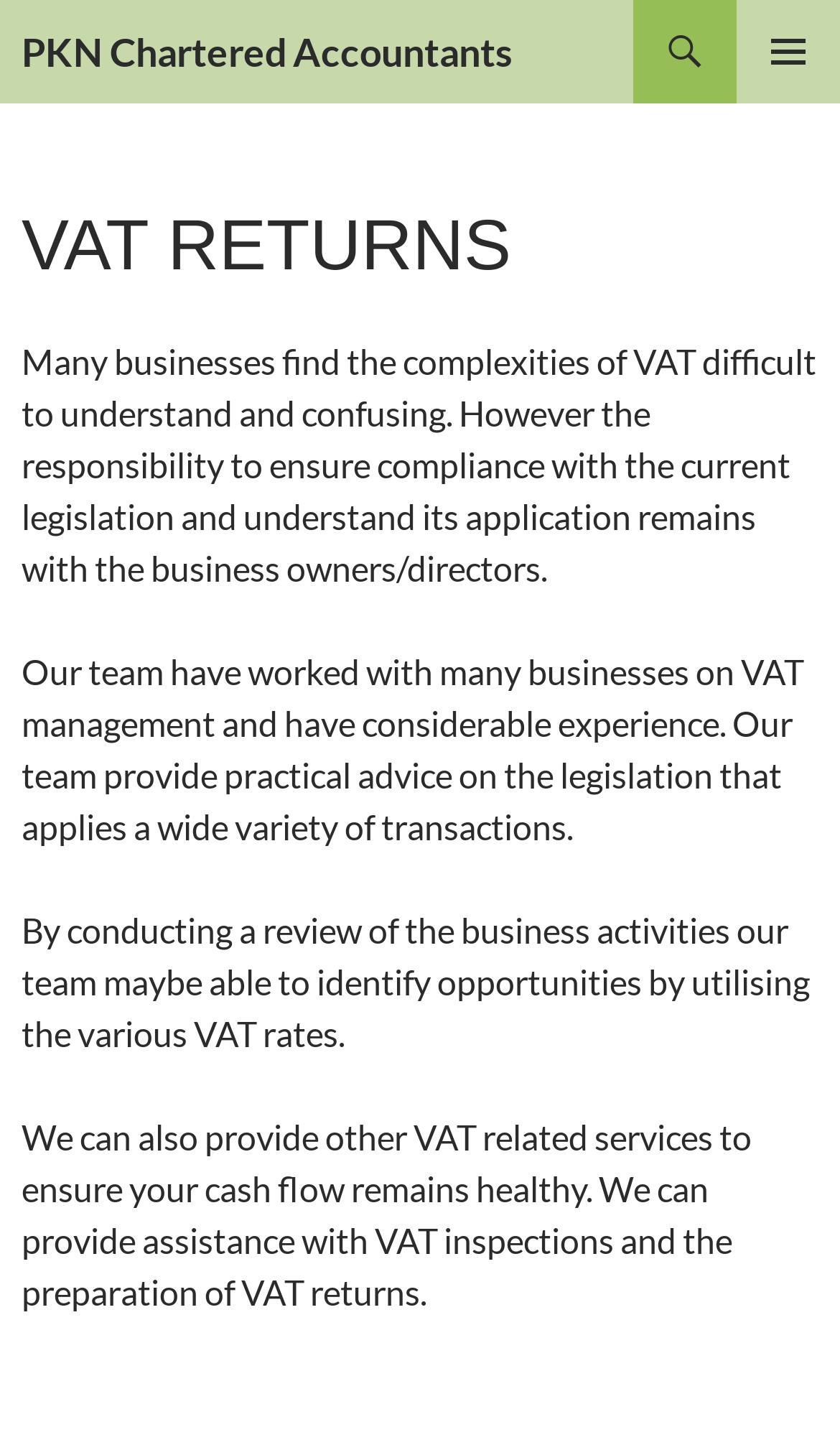Please use the details from the image to answer the following question comprehensively:
What is one of the VAT-related services offered by the team?

I found this information by reading the static text elements on the webpage, which mention that the team can provide assistance with VAT inspections, among other services.